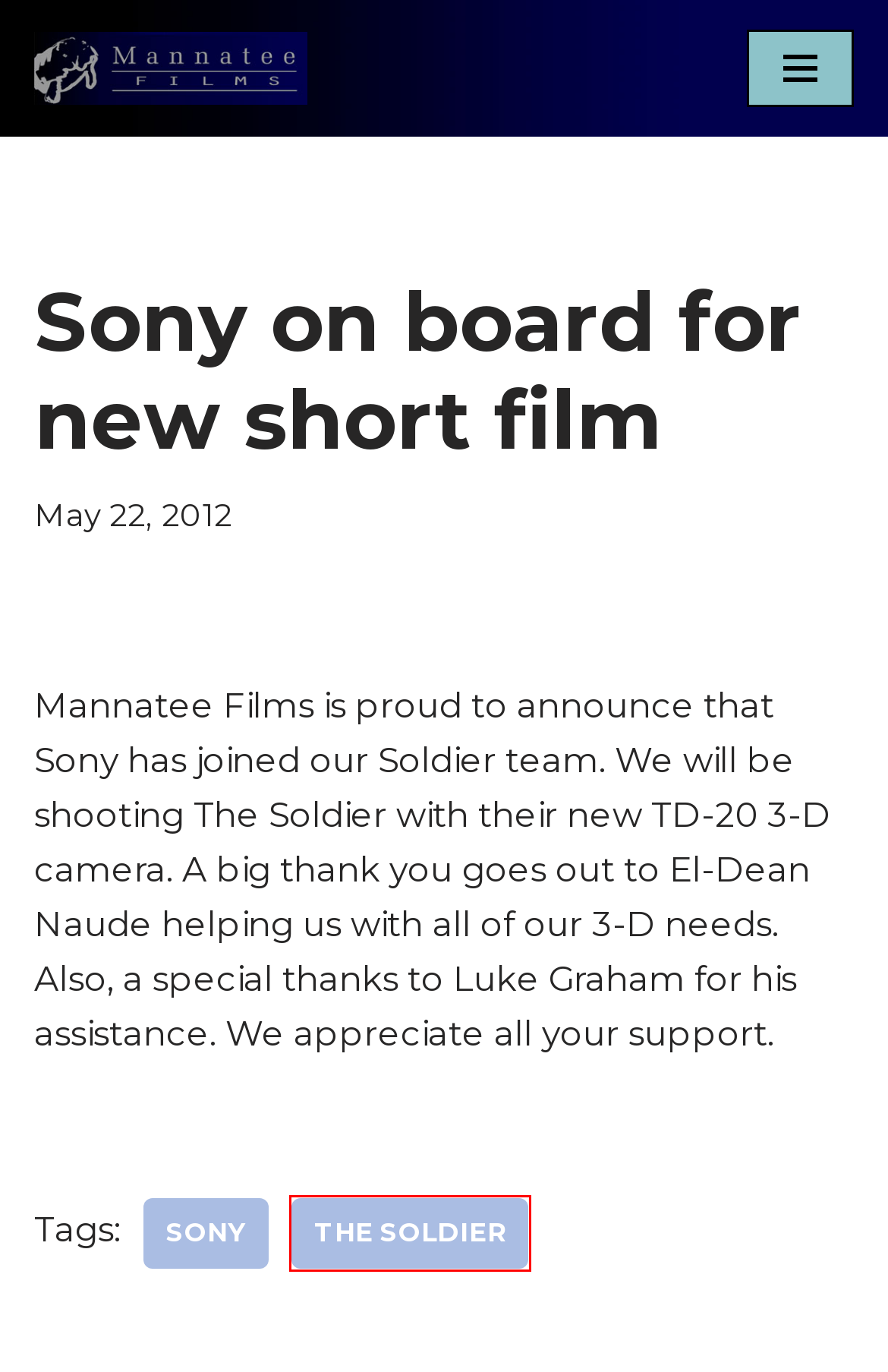You have a screenshot of a webpage with a red rectangle bounding box around a UI element. Choose the best description that matches the new page after clicking the element within the bounding box. The candidate descriptions are:
A. drama Archives - Mannatee Films
B. Home - Mannatee Films
C. The Soldier Archives - Mannatee Films
D. Sony Archives - Mannatee Films
E. R BNB ON AMAZON AND DVD! - Mannatee Films
F. Trapped - Mannatee Films
G. R BnB - Mannatee Films
H. R BNB OFFICIAL SELECTION - MARINA del REY FILM FESTIVAL - Mannatee Films

C